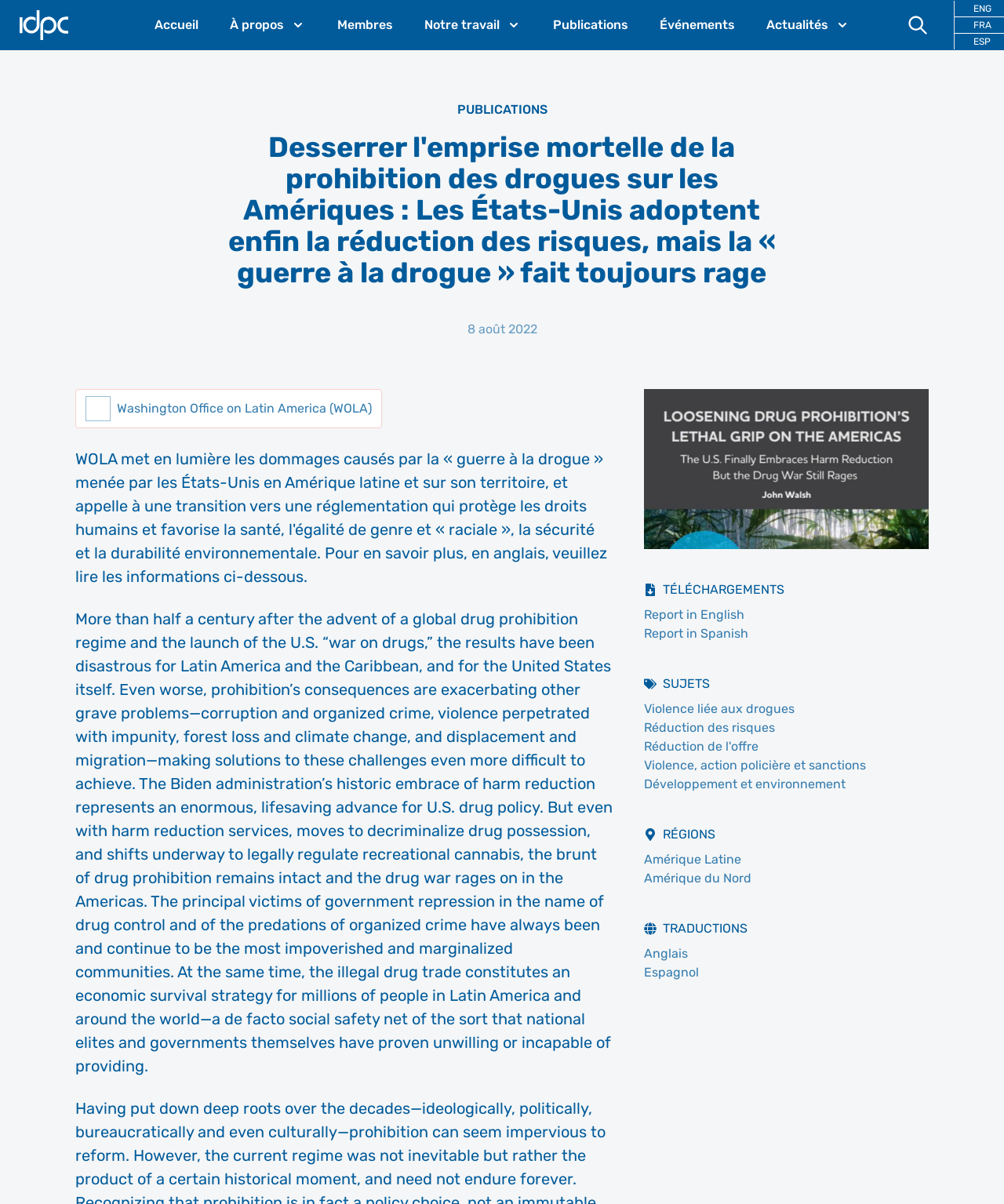Determine the bounding box coordinates for the clickable element required to fulfill the instruction: "Click on the IDPC link". Provide the coordinates as four float numbers between 0 and 1, i.e., [left, top, right, bottom].

[0.0, 0.0, 0.088, 0.042]